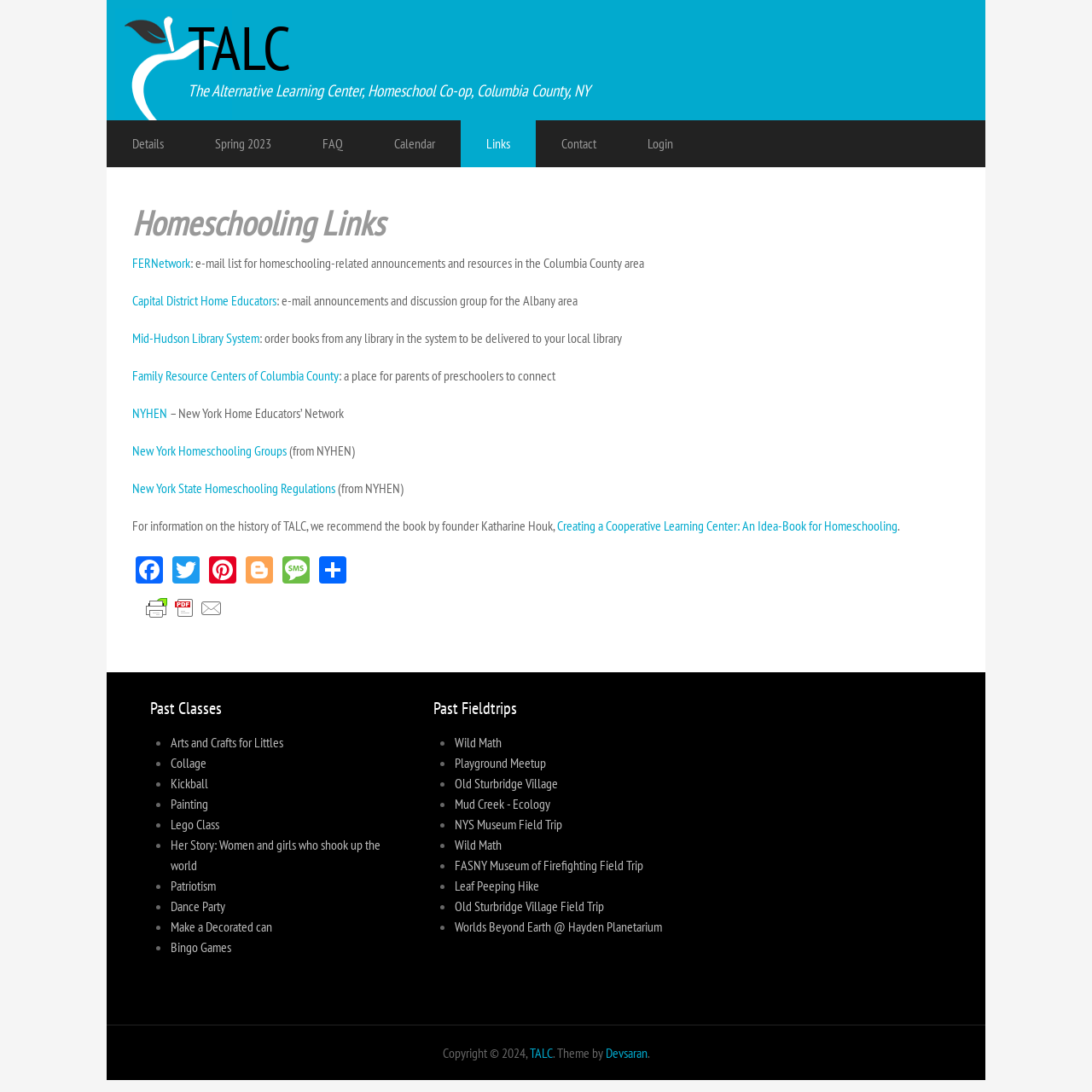Please identify the bounding box coordinates of the element's region that should be clicked to execute the following instruction: "Click on the TALC link". The bounding box coordinates must be four float numbers between 0 and 1, i.e., [left, top, right, bottom].

[0.172, 0.007, 0.266, 0.08]